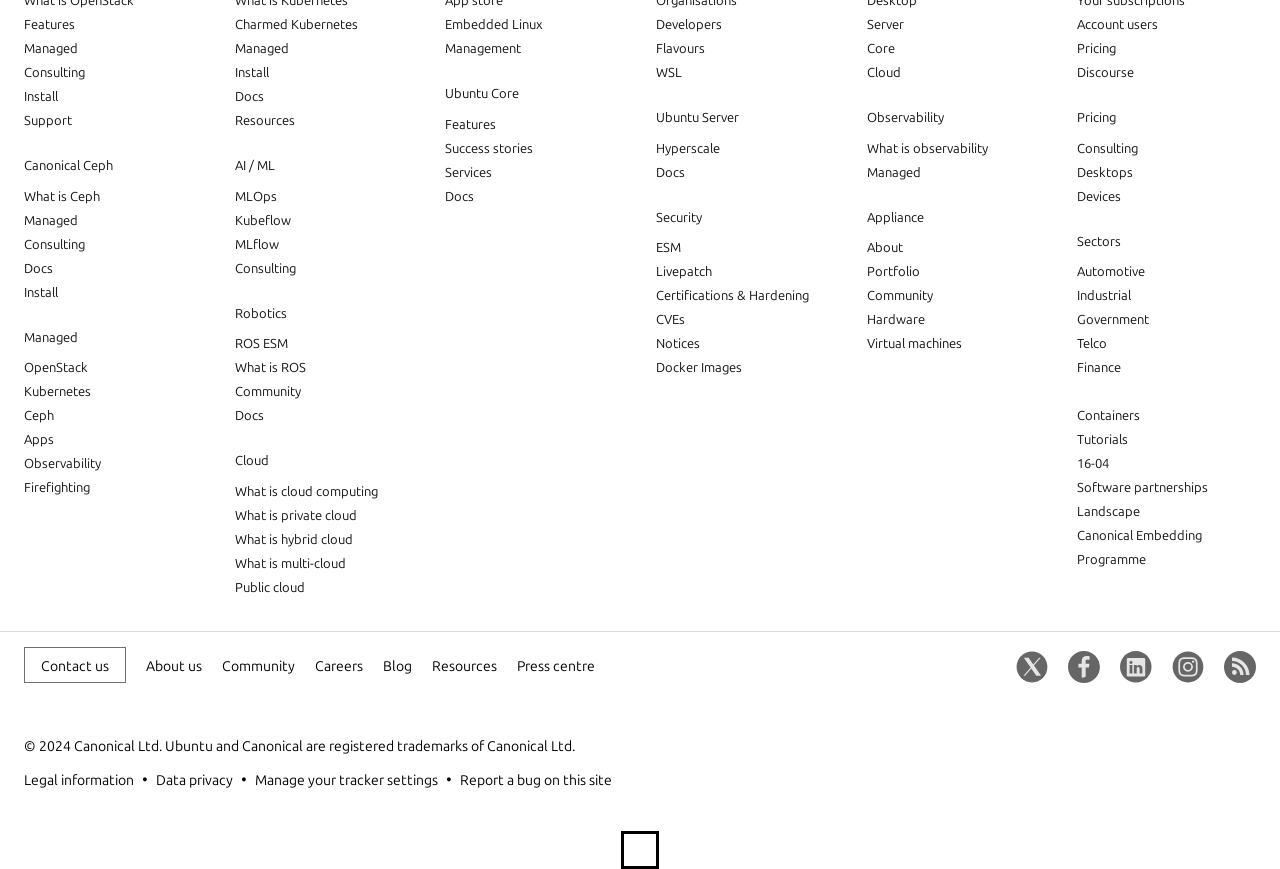Provide your answer to the question using just one word or phrase: What is the relationship between 'Managed' and 'Consulting'?

Related services